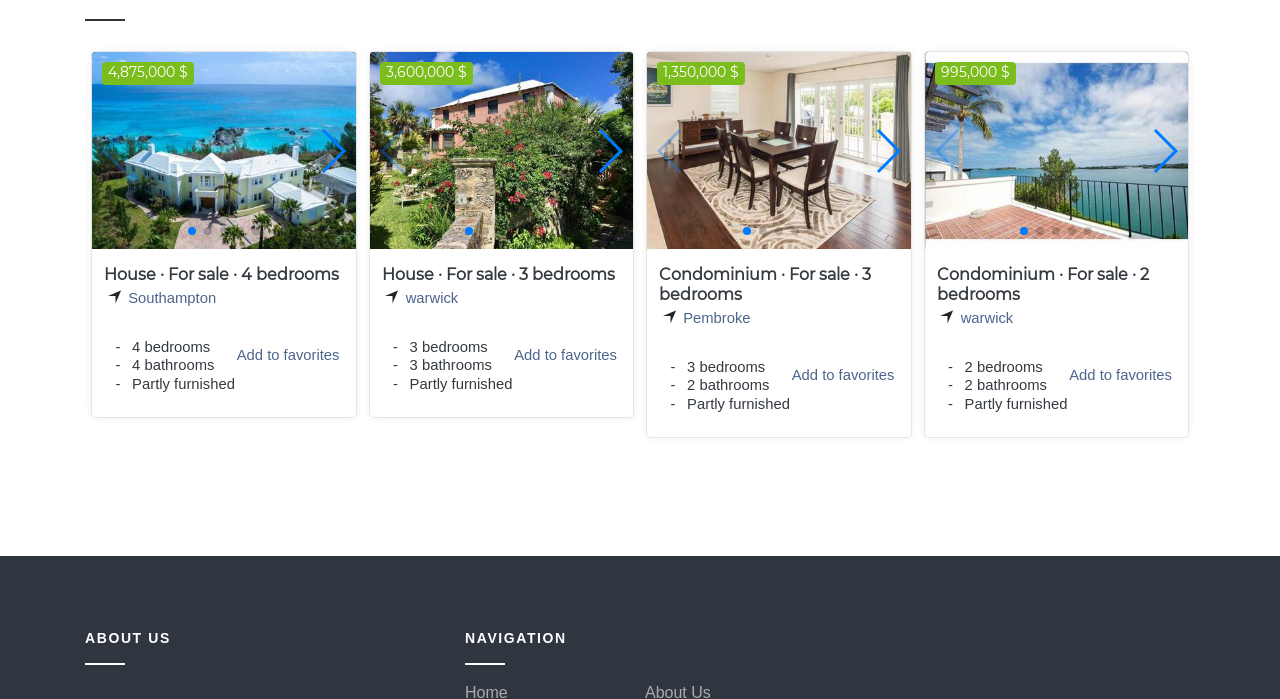Please locate the bounding box coordinates of the element that needs to be clicked to achieve the following instruction: "Add to favorites". The coordinates should be four float numbers between 0 and 1, i.e., [left, top, right, bottom].

[0.185, 0.496, 0.265, 0.519]